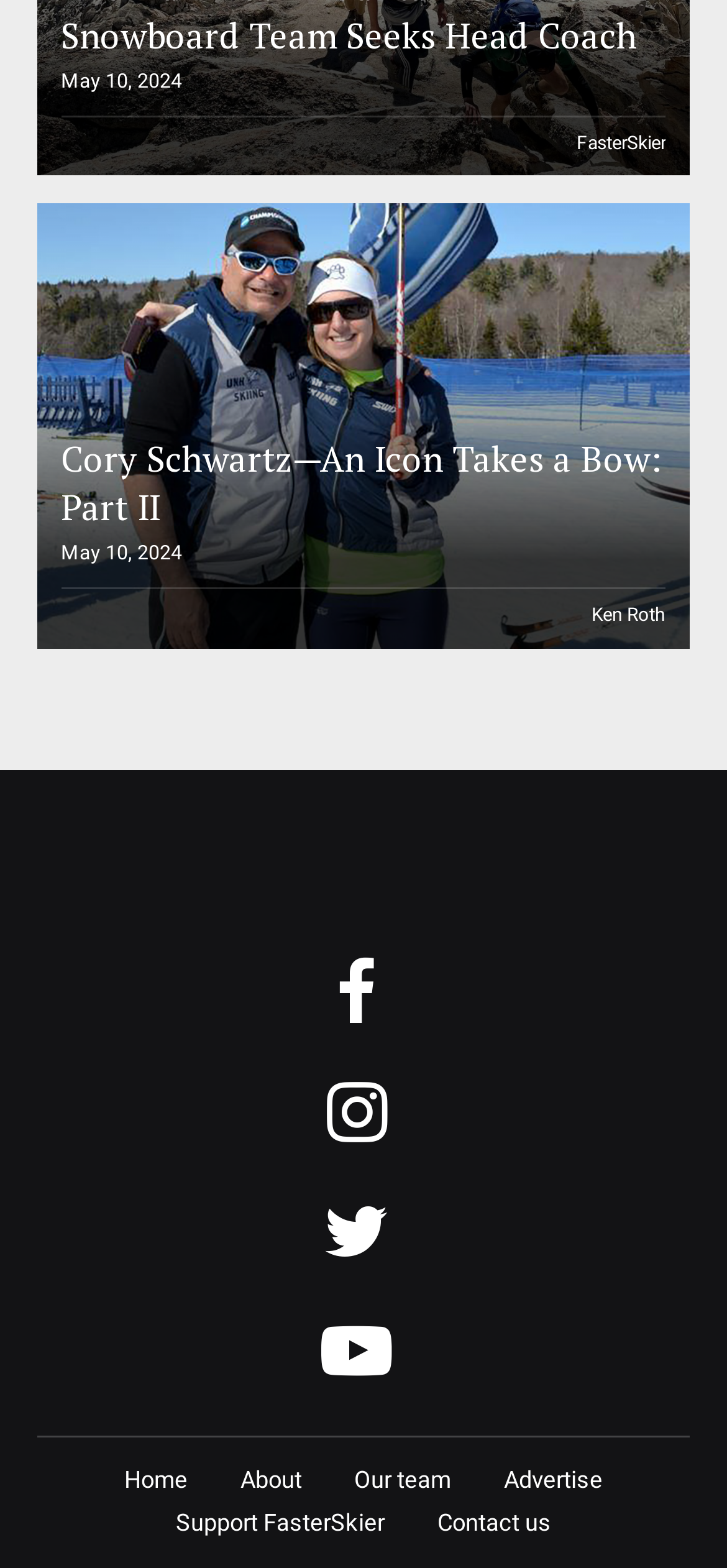With reference to the image, please provide a detailed answer to the following question: What is the title of the main article?

The title of the main article can be found in a heading element, which is also a link, and it says 'Cory Schwartz—An Icon Takes a Bow: Part II'.